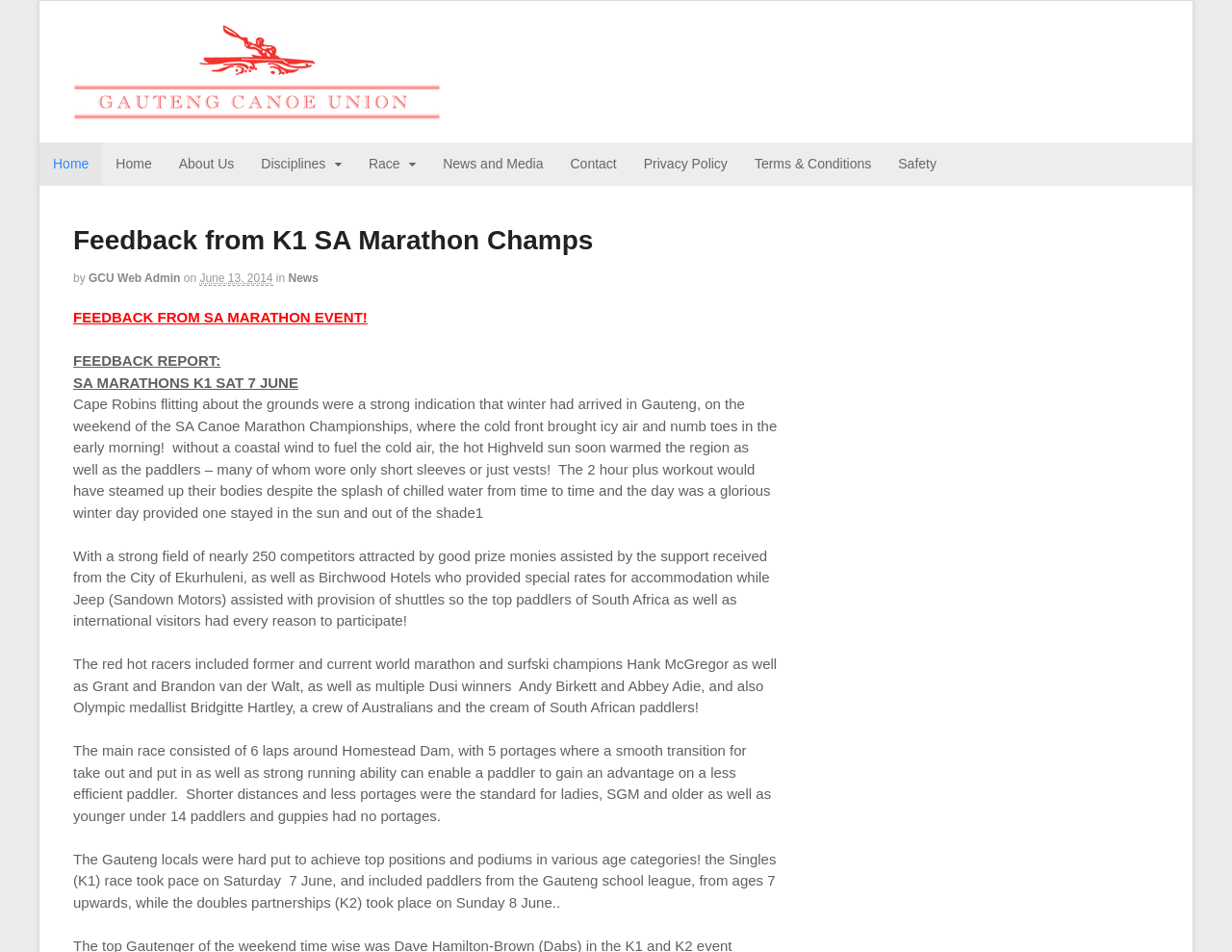Find the bounding box coordinates for the UI element whose description is: "Home". The coordinates should be four float numbers between 0 and 1, in the format [left, top, right, bottom].

[0.032, 0.15, 0.083, 0.195]